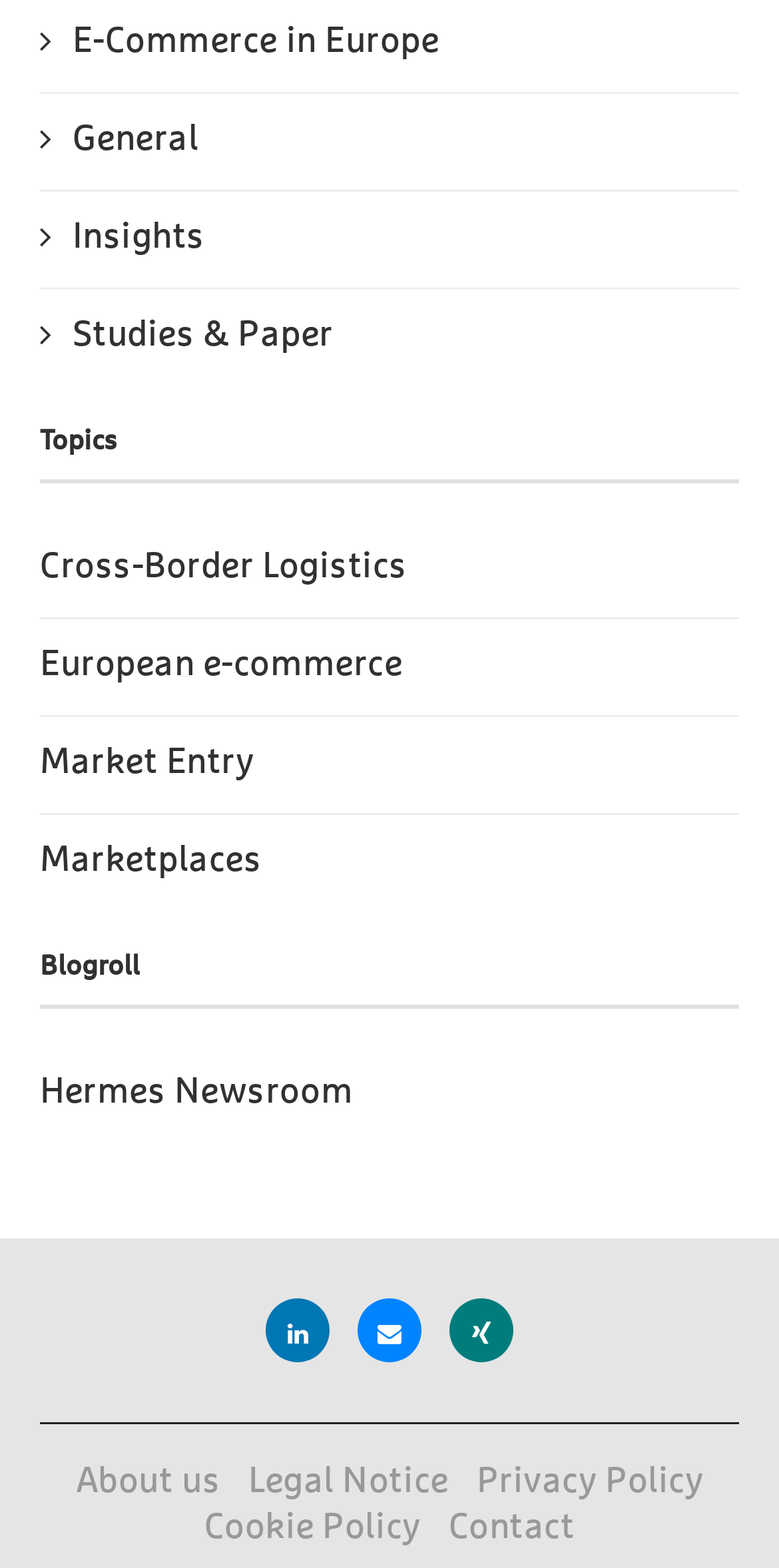Find the bounding box coordinates of the clickable element required to execute the following instruction: "Visit Hermes Newsroom". Provide the coordinates as four float numbers between 0 and 1, i.e., [left, top, right, bottom].

[0.051, 0.685, 0.453, 0.708]